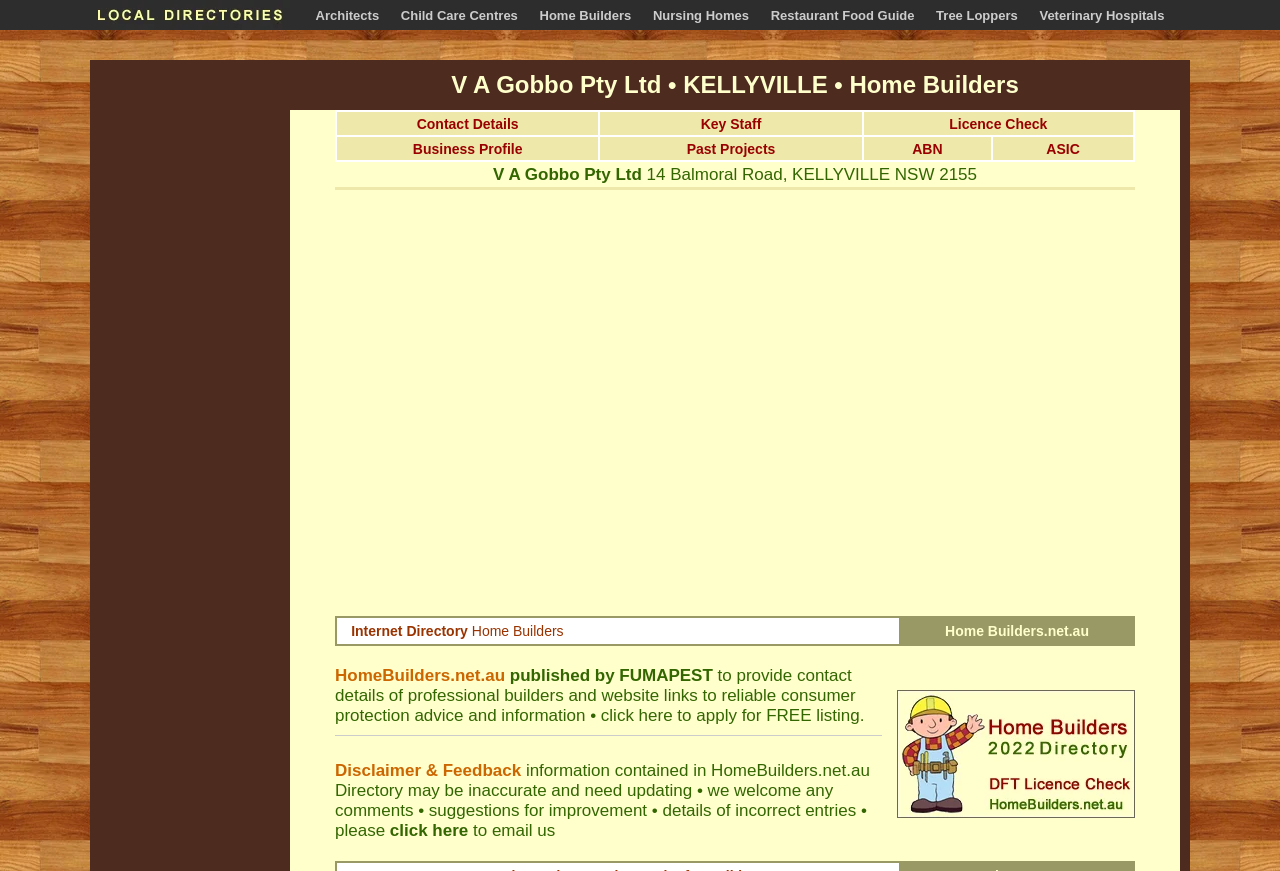Could you locate the bounding box coordinates for the section that should be clicked to accomplish this task: "Visit Home Builders.net.au".

[0.738, 0.713, 0.851, 0.735]